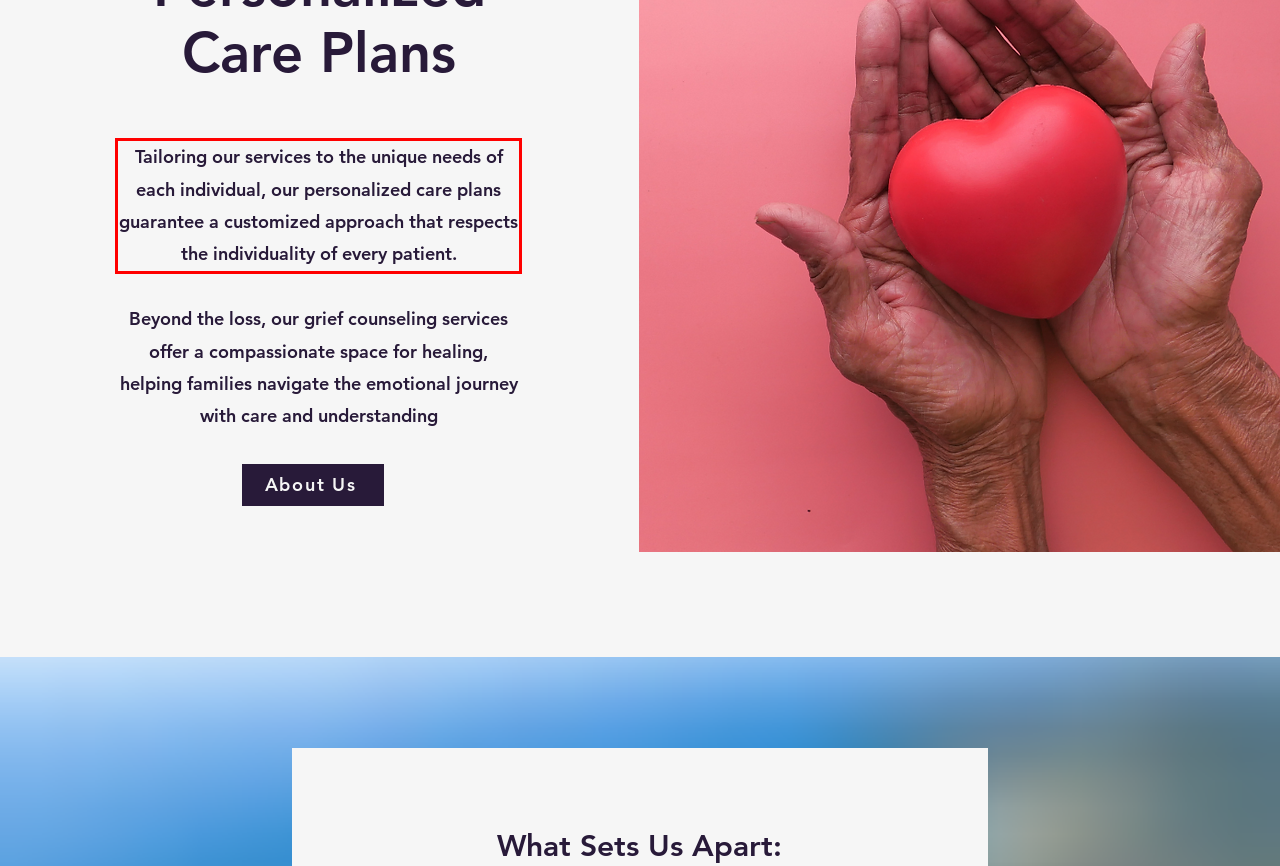Within the screenshot of the webpage, there is a red rectangle. Please recognize and generate the text content inside this red bounding box.

Tailoring our services to the unique needs of each individual, our personalized care plans guarantee a customized approach that respects the individuality of every patient.